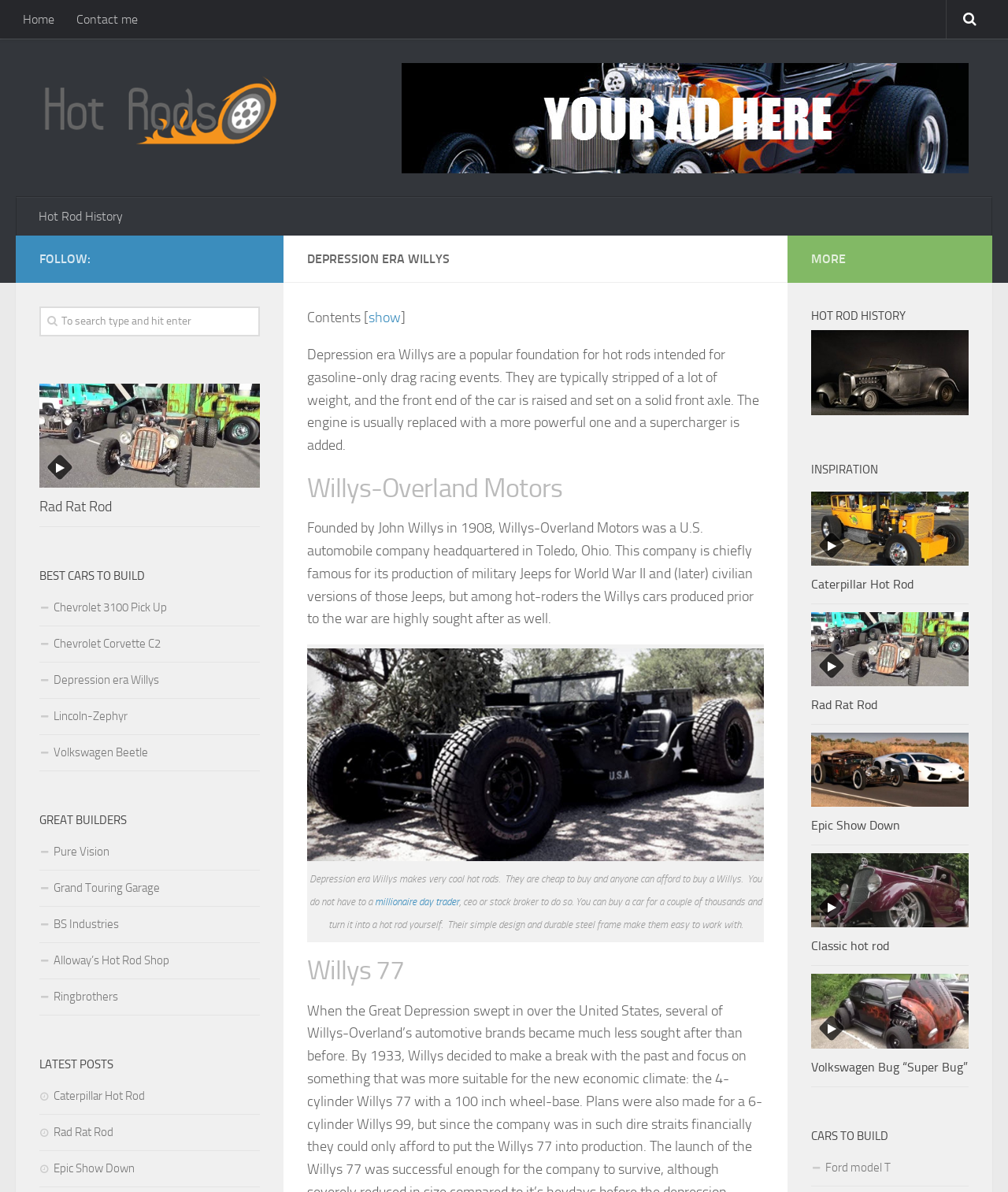What is the advantage of building a hot rod from a Depression era Willys jeep?
Give a one-word or short-phrase answer derived from the screenshot.

Easy to work with